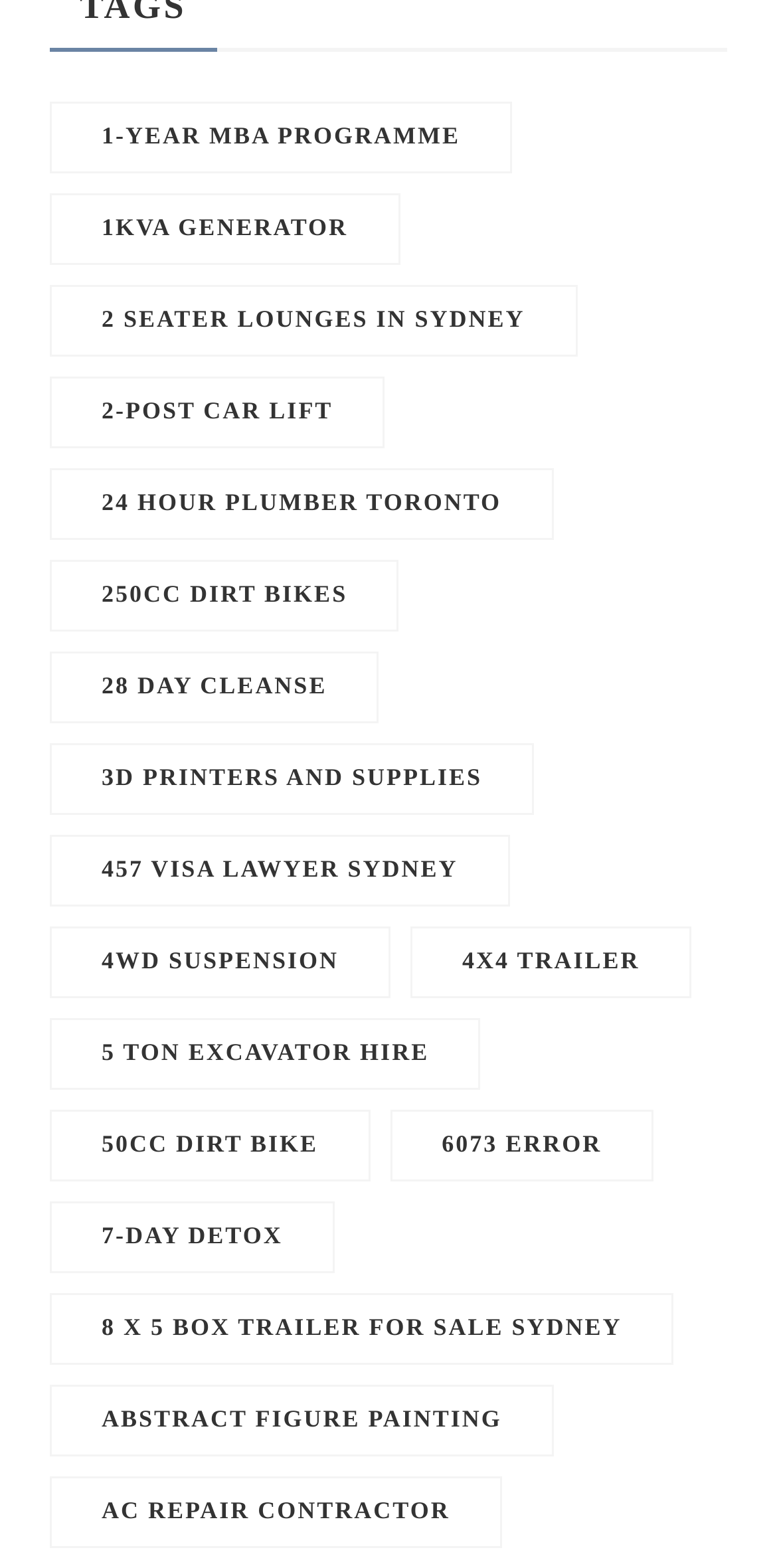Locate the bounding box coordinates of the element I should click to achieve the following instruction: "View ABSTRACT FIGURE PAINTING".

[0.131, 0.896, 0.646, 0.914]